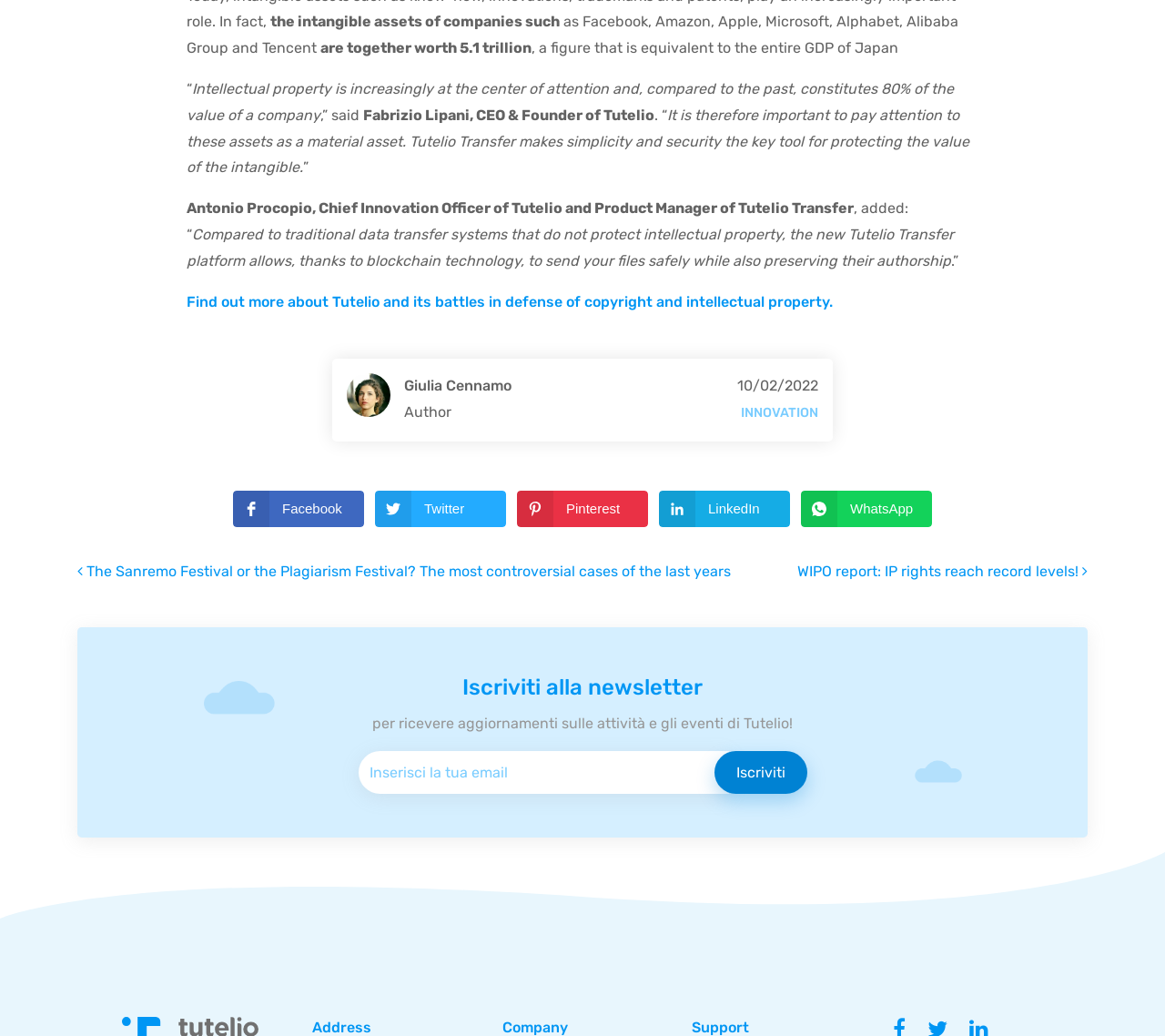Kindly determine the bounding box coordinates for the area that needs to be clicked to execute this instruction: "Click on the link to find out more about Tutelio and its battles in defense of copyright and intellectual property.".

[0.16, 0.283, 0.715, 0.299]